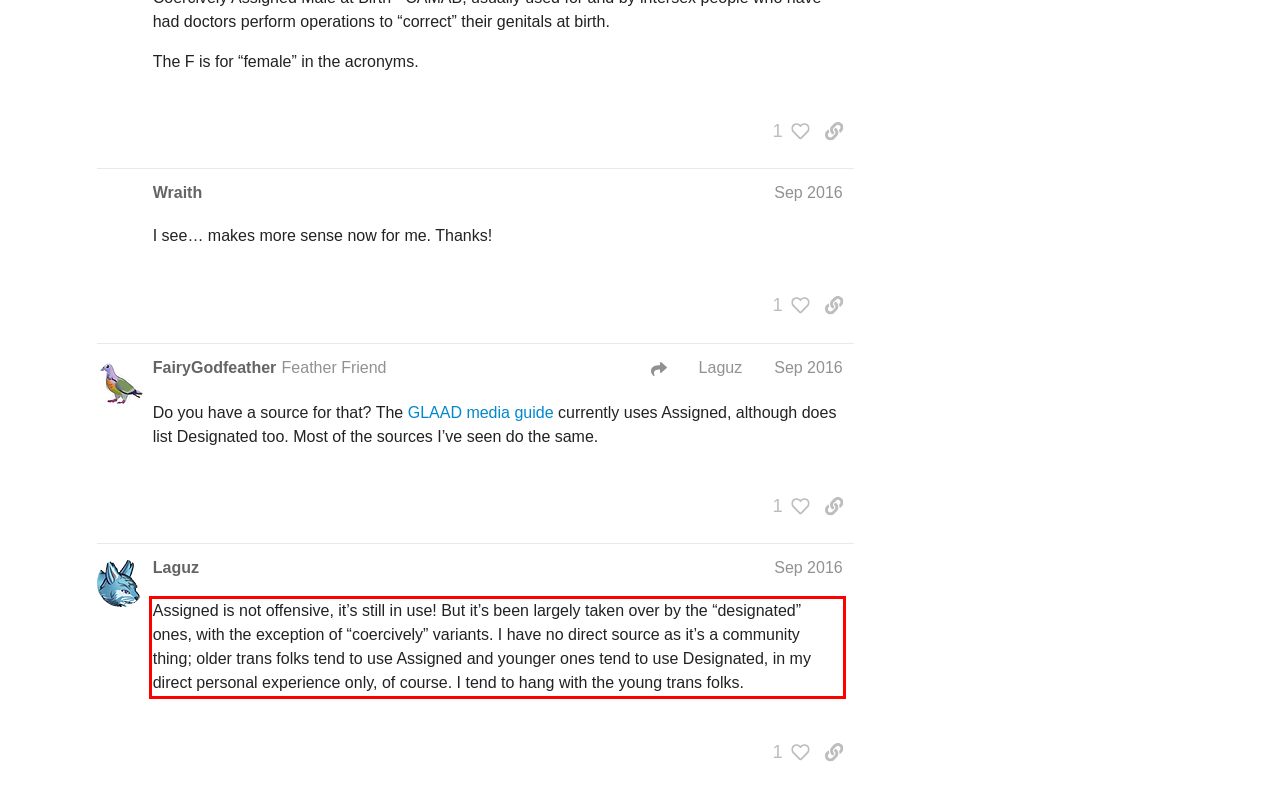You have a screenshot with a red rectangle around a UI element. Recognize and extract the text within this red bounding box using OCR.

Assigned is not offensive, it’s still in use! But it’s been largely taken over by the “designated” ones, with the exception of “coercively” variants. I have no direct source as it’s a community thing; older trans folks tend to use Assigned and younger ones tend to use Designated, in my direct personal experience only, of course. I tend to hang with the young trans folks.